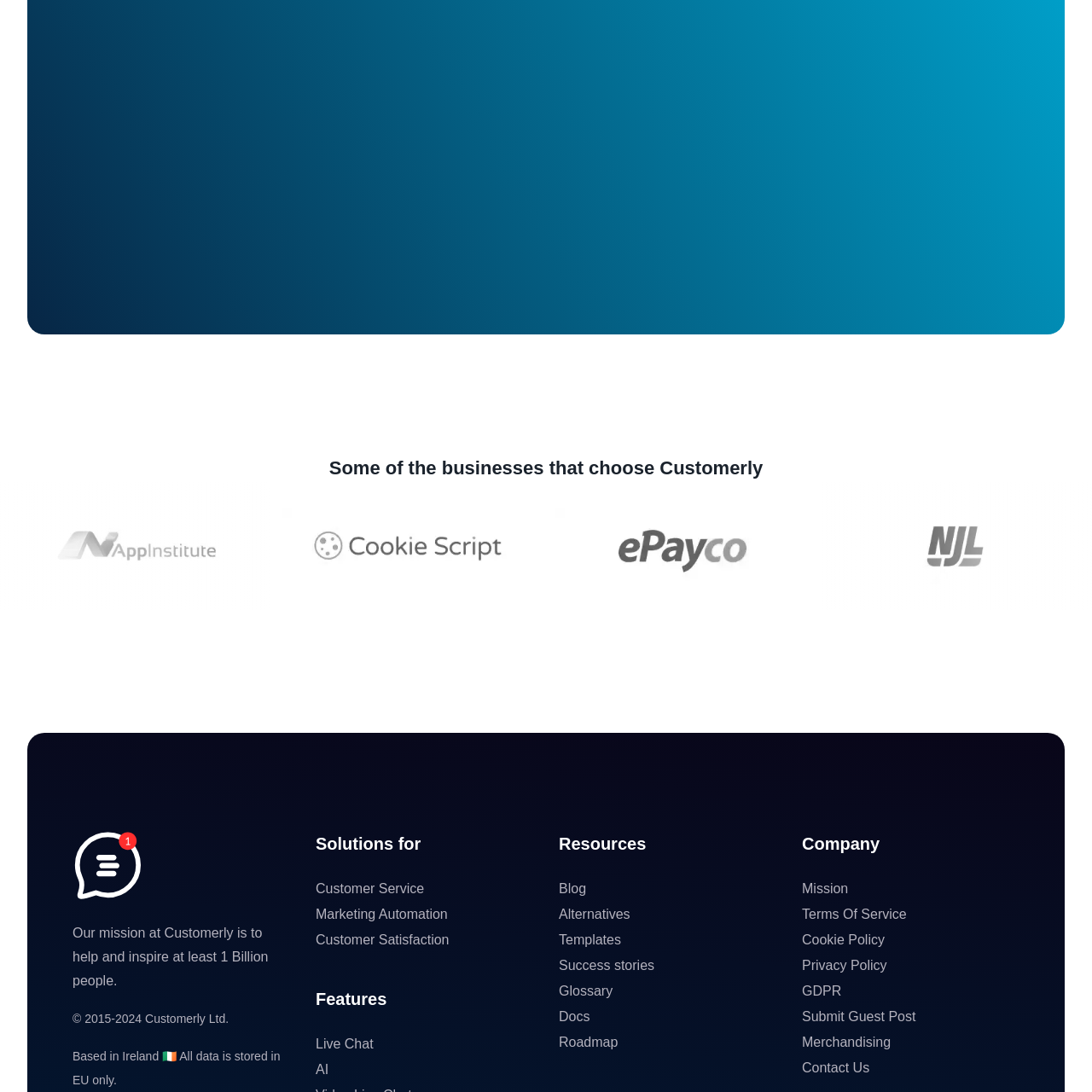Inspect the part framed by the grey rectangle, What kind of brands does the logo's design reflect? 
Reply with a single word or phrase.

modern brands focused on privacy